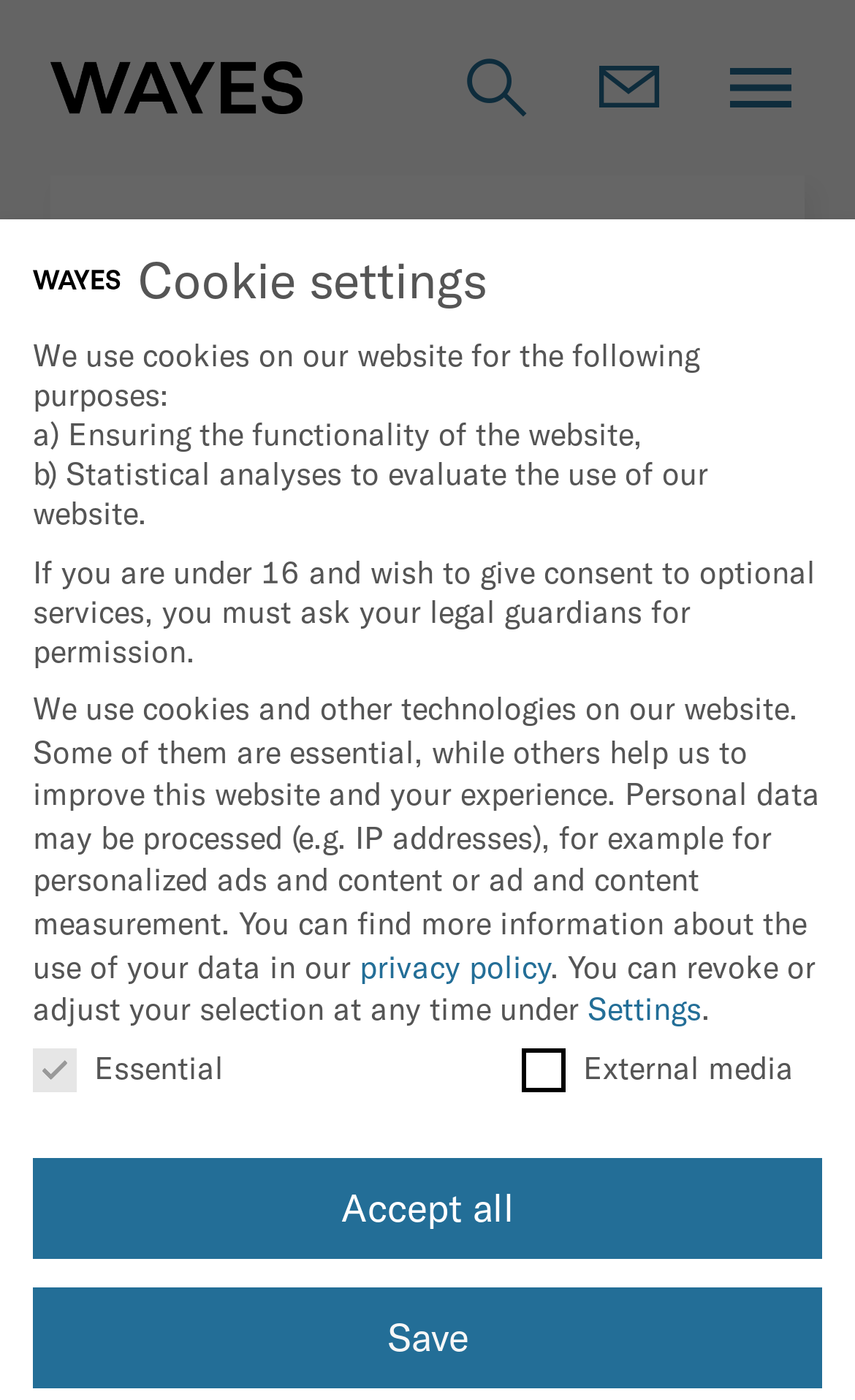How many buttons are there in the cookie settings section?
From the details in the image, provide a complete and detailed answer to the question.

The cookie settings section contains two buttons, namely 'Accept all' and 'Save', which are located at the bottom of the section.